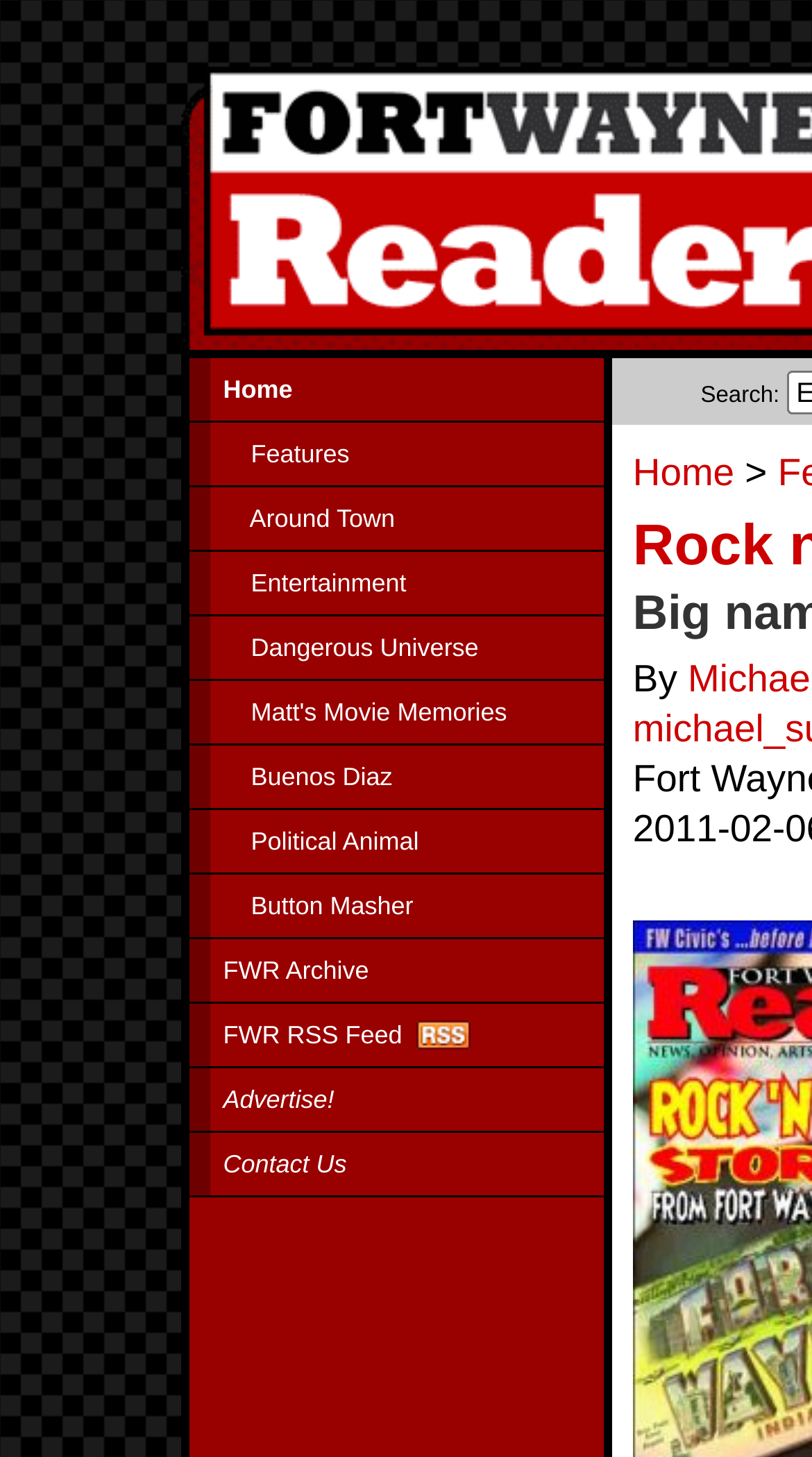Identify the bounding box coordinates of the section that should be clicked to achieve the task described: "visit FWR archive".

[0.232, 0.645, 0.743, 0.687]